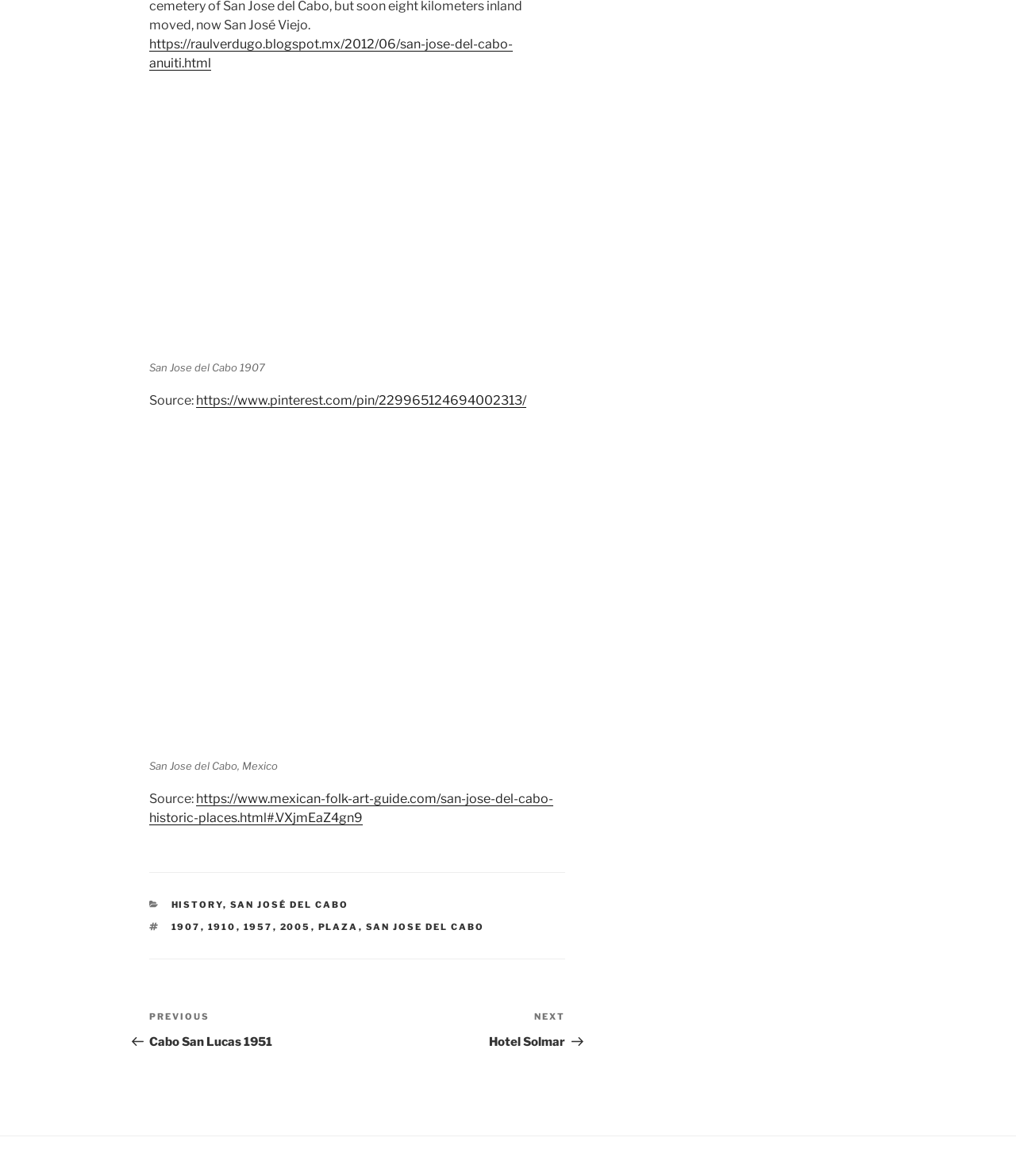Please identify the bounding box coordinates of the area that needs to be clicked to follow this instruction: "explore the category HISTORY".

[0.168, 0.765, 0.219, 0.774]